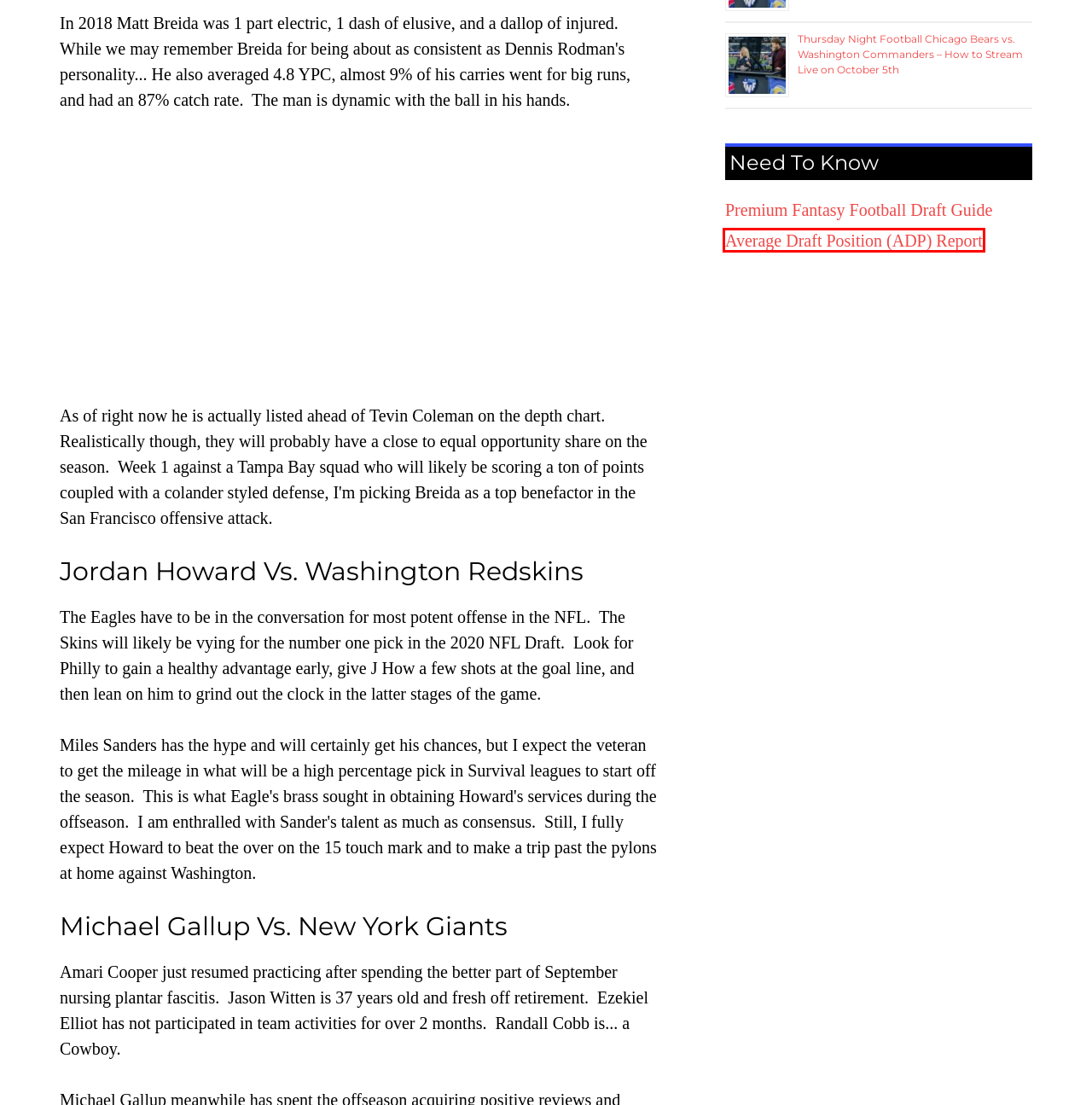Given a webpage screenshot with a UI element marked by a red bounding box, choose the description that best corresponds to the new webpage that will appear after clicking the element. The candidates are:
A. Fantasy Football Draft Strategies
B. Tennessee Titans vs Pittsburgh Steelers Streaming Live Free
C. Fantasy sports news, rankings, sleepers, cheat sheets and tools.
D. Denver Broncos vs Kansas City Chiefs Stream Now Live
E. Fantasy Football Sleepers
F. Average Draft Position (ADP) Report
G. Log In ‹ Fantasy Knuckleheads — WordPress
H. Fantasy Football Rankings

F